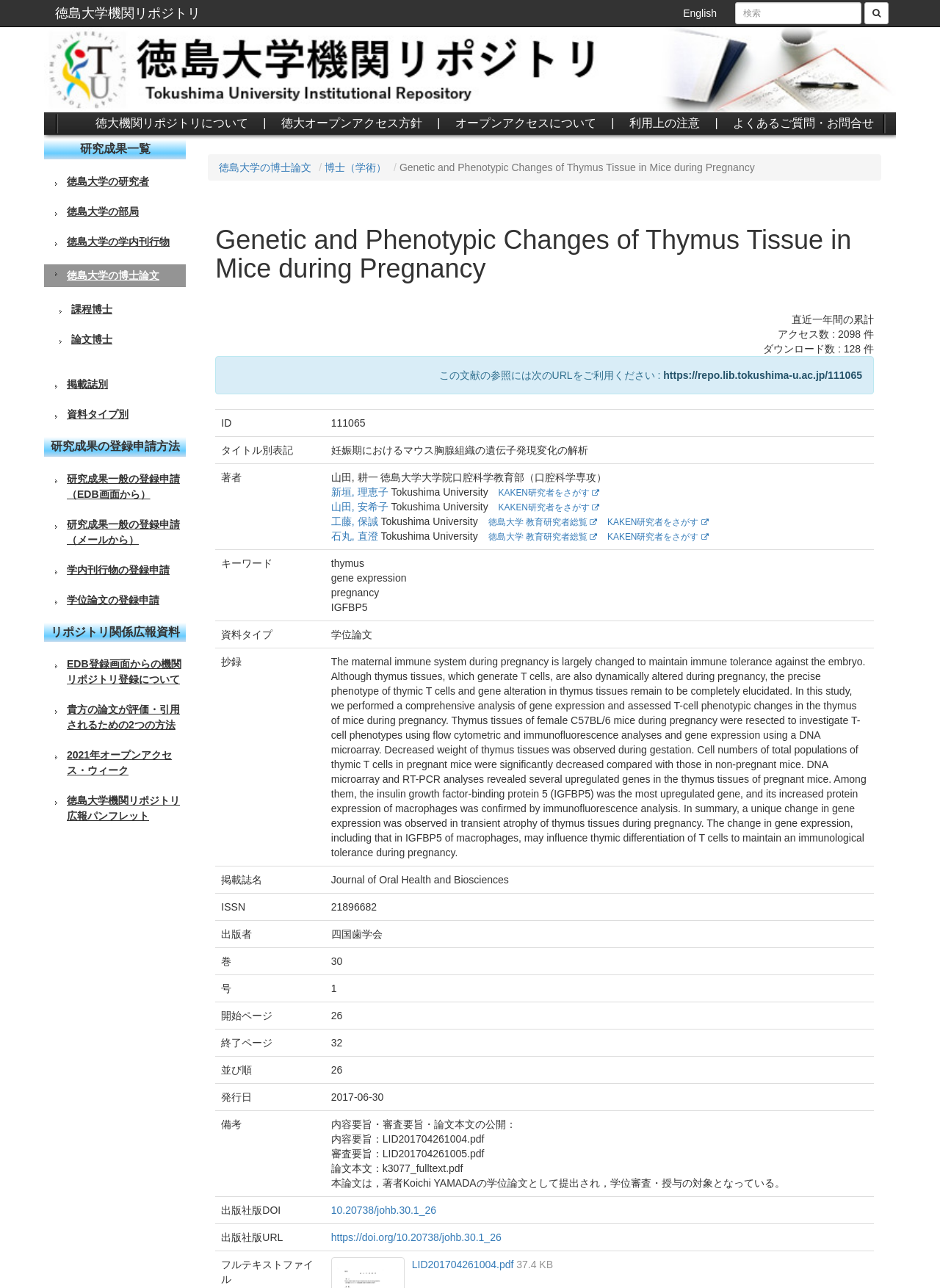Please determine and provide the text content of the webpage's heading.

Genetic and Phenotypic Changes of Thymus Tissue in Mice during Pregnancy